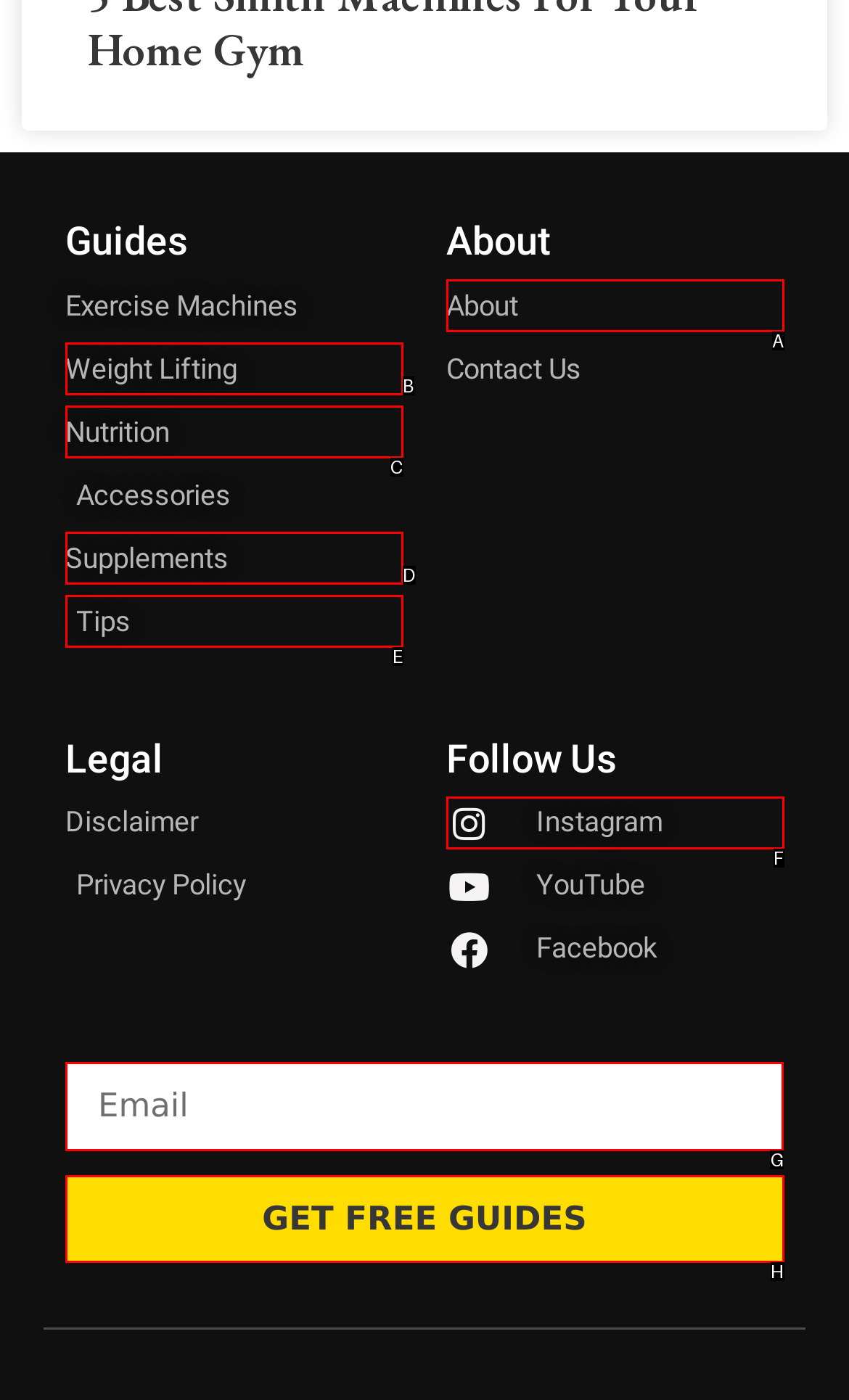Determine the letter of the element to click to accomplish this task: Enter email address. Respond with the letter.

G